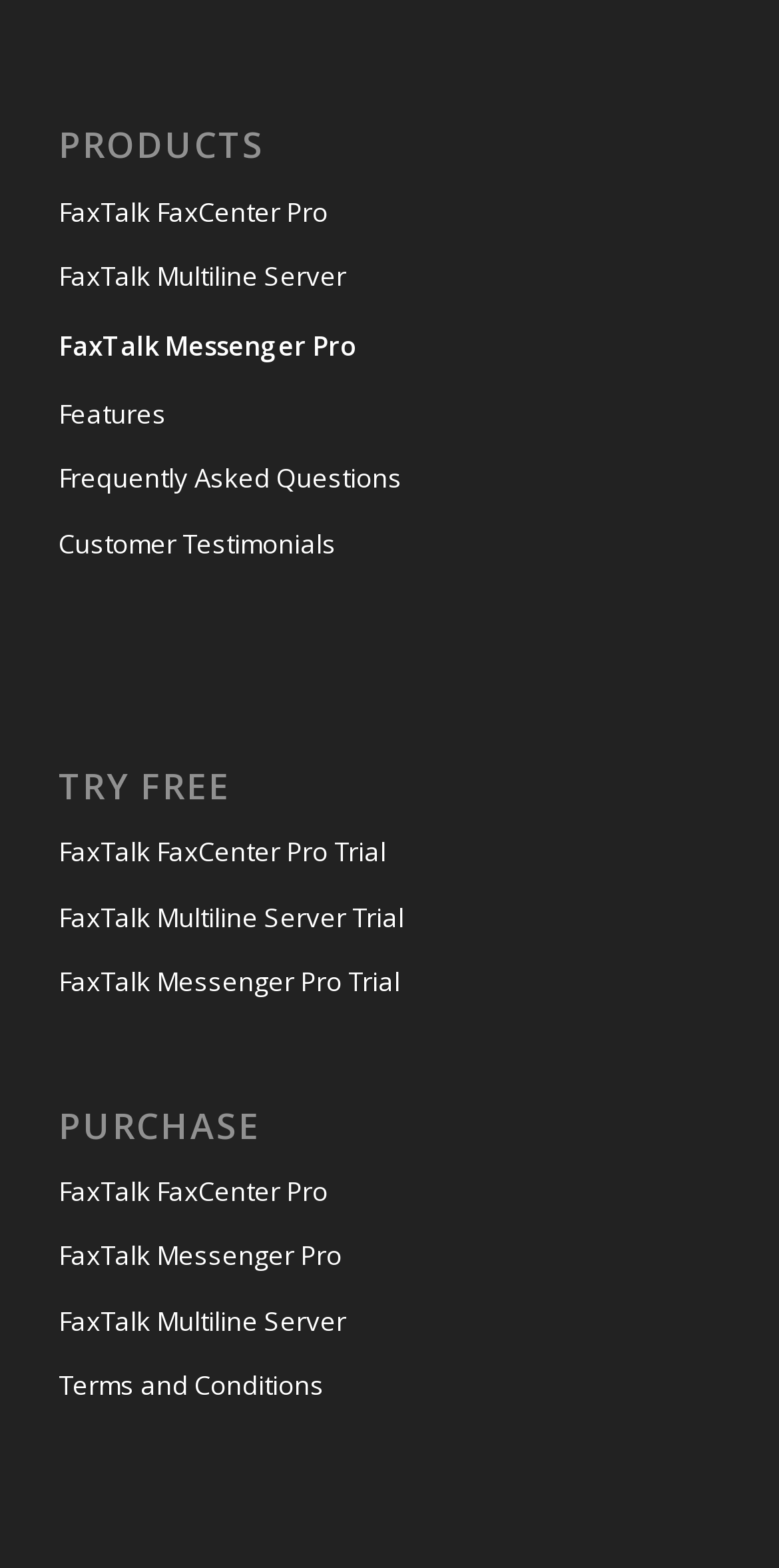Give a concise answer of one word or phrase to the question: 
What is the last link under the 'PURCHASE' heading?

FaxTalk Multiline Server